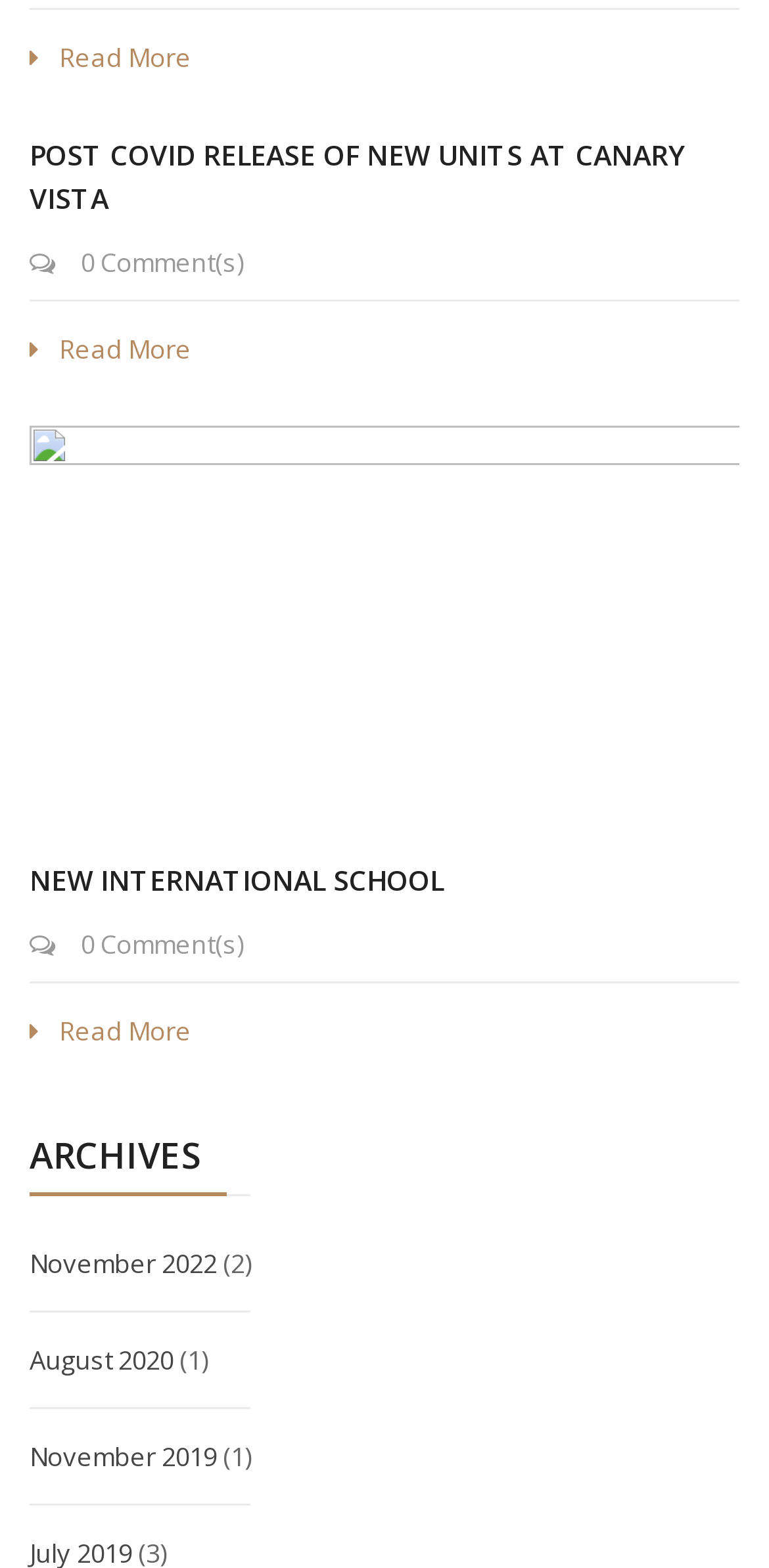Determine the bounding box for the UI element as described: "August 2020". The coordinates should be represented as four float numbers between 0 and 1, formatted as [left, top, right, bottom].

[0.038, 0.856, 0.226, 0.879]